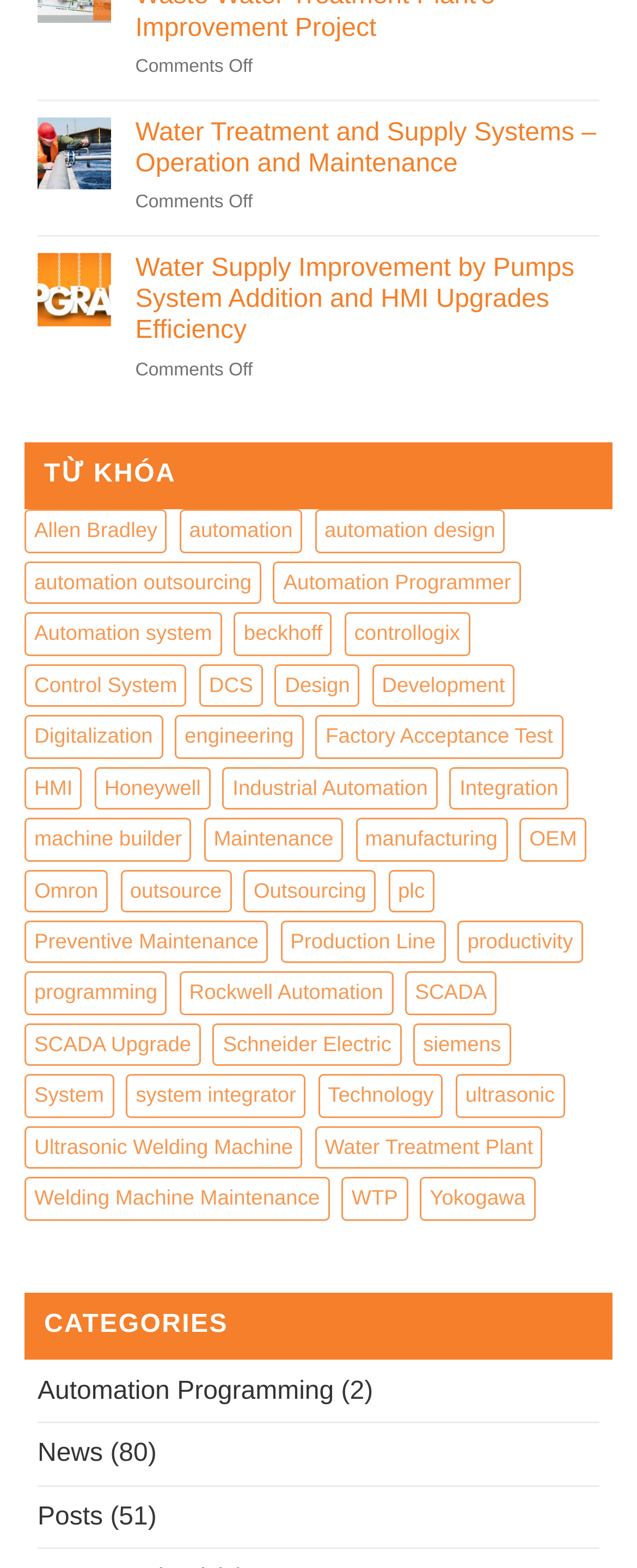What is the meaning of 'TỪ KHÓA' on the webpage?
Can you provide a detailed and comprehensive answer to the question?

The text 'TỪ KHÓA' is located above a list of links, and the links are categorized and grouped together. This suggests that 'TỪ KHÓA' is a header or title for the categories section, and it translates to 'Categories' in English.